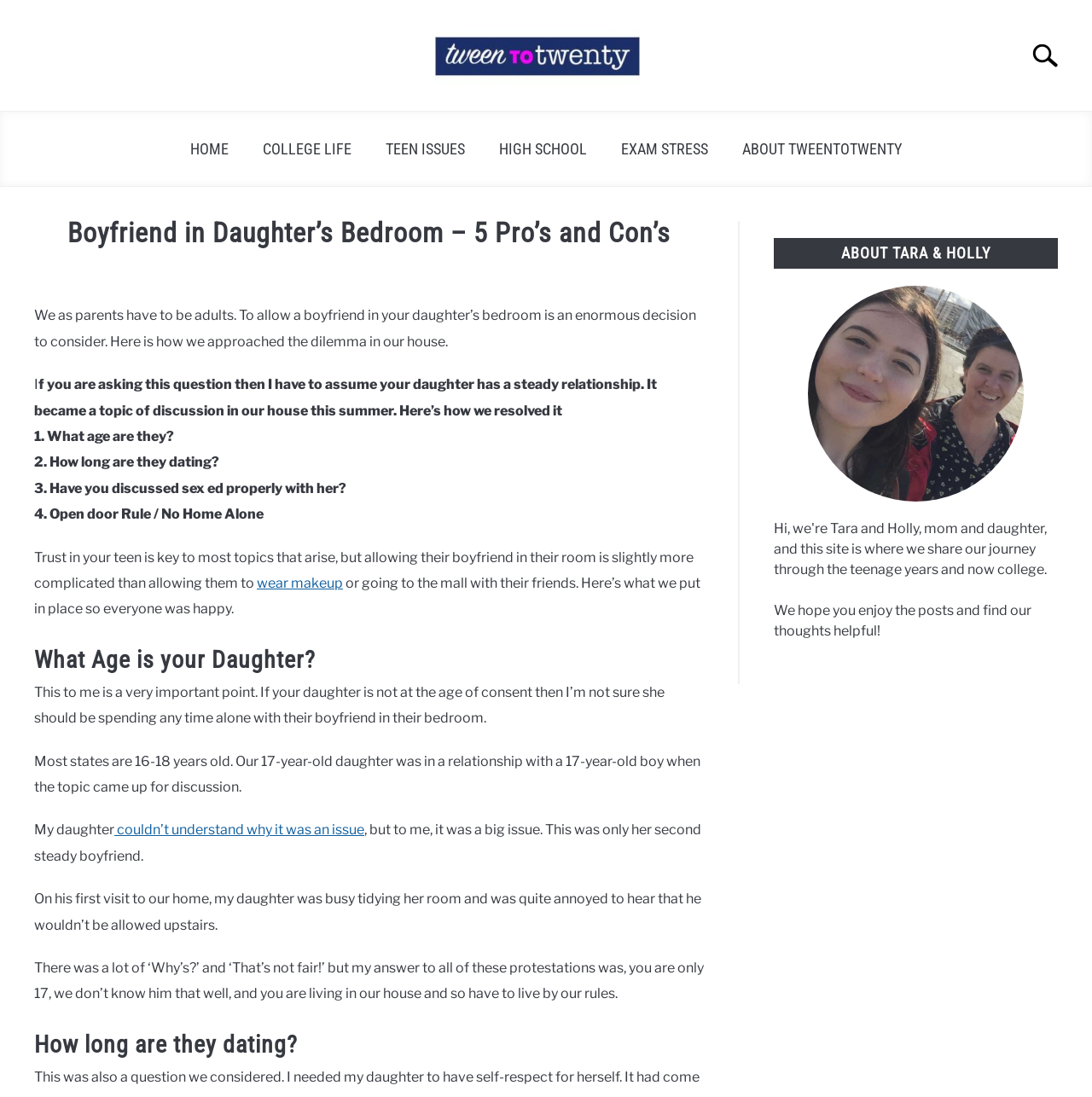Please find the bounding box coordinates for the clickable element needed to perform this instruction: "Read the previous article".

None